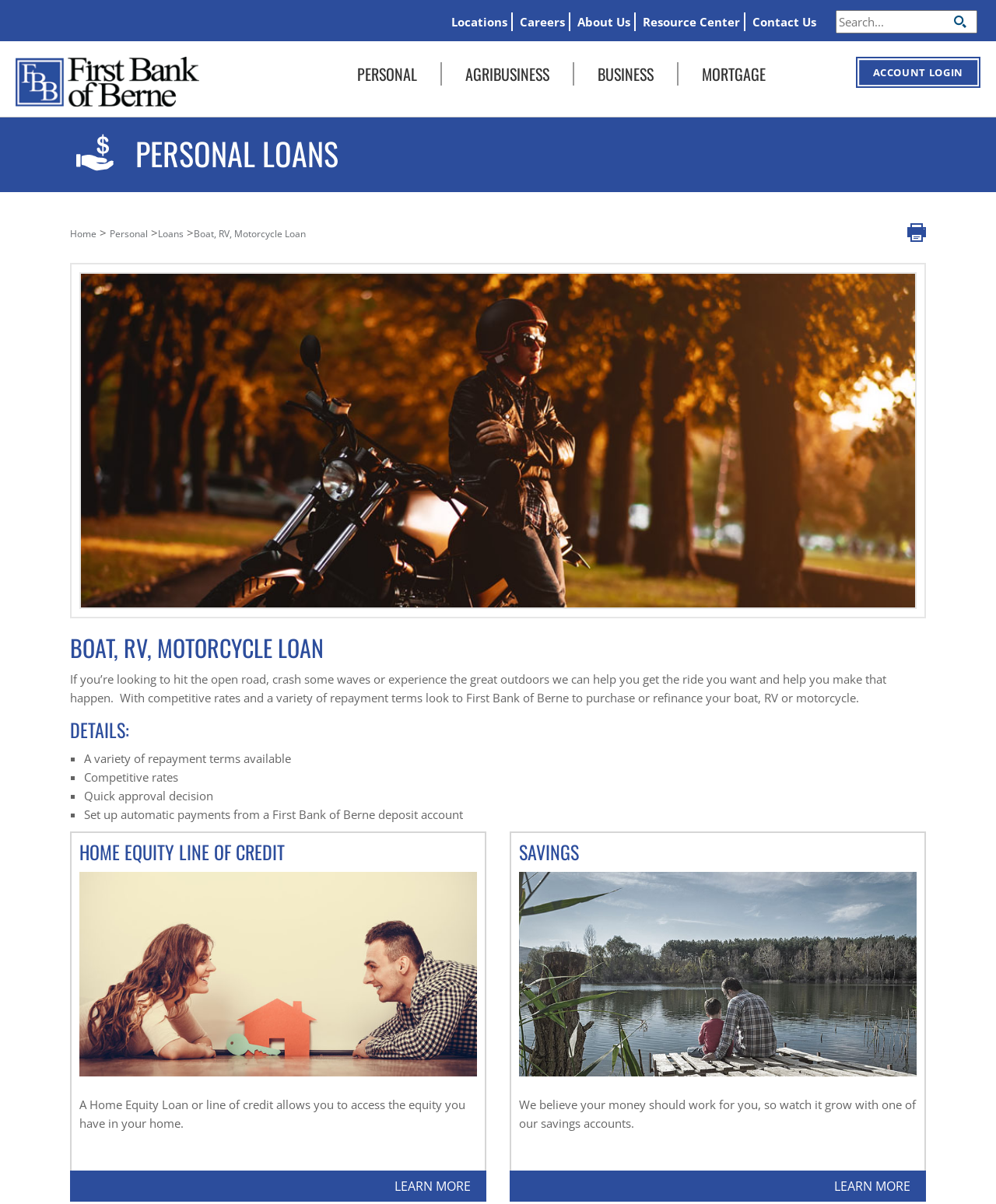Identify the bounding box coordinates for the UI element described as: "Boat, RV, Motorcycle Loan".

[0.195, 0.189, 0.307, 0.2]